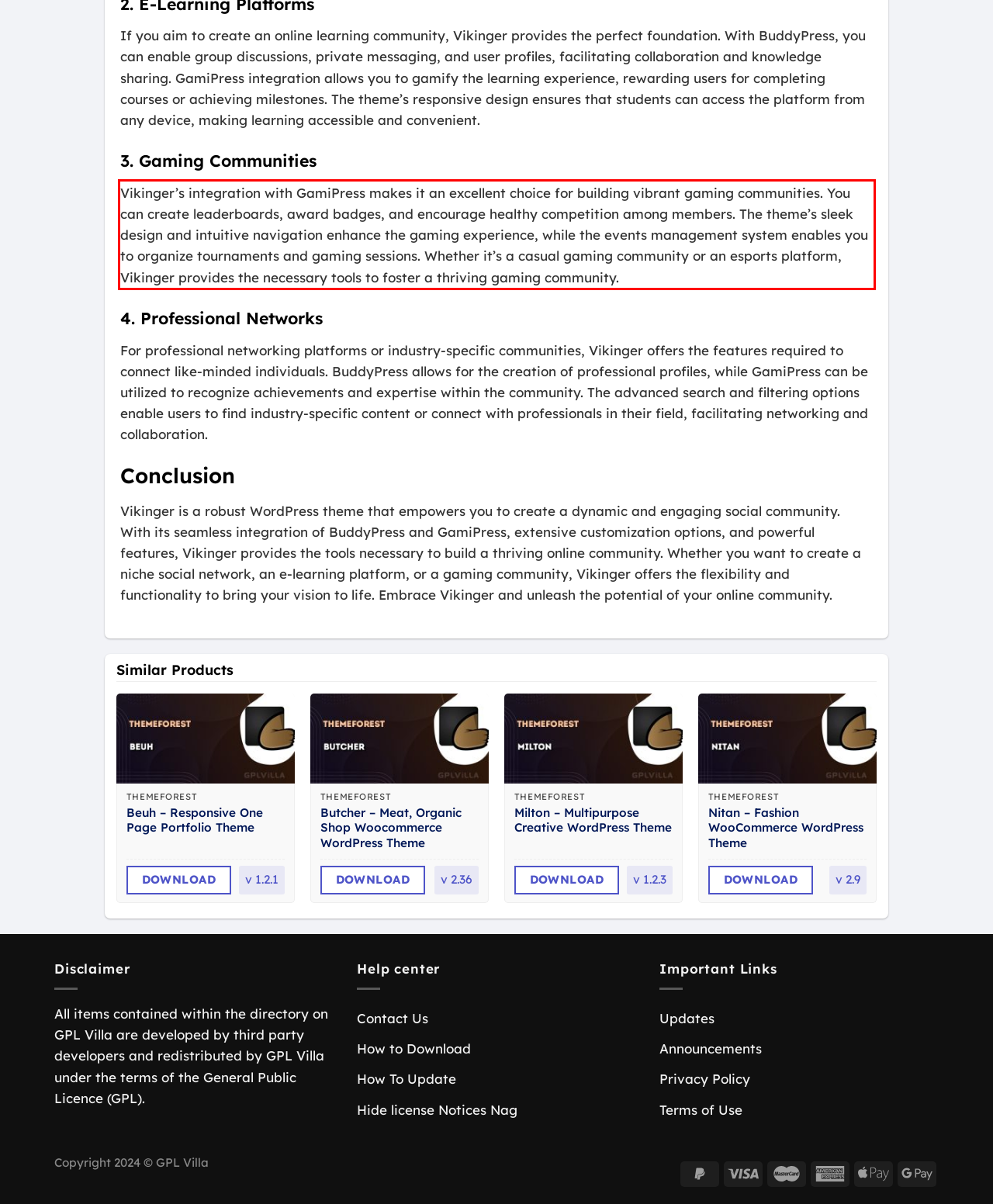Examine the webpage screenshot and use OCR to obtain the text inside the red bounding box.

Vikinger’s integration with GamiPress makes it an excellent choice for building vibrant gaming communities. You can create leaderboards, award badges, and encourage healthy competition among members. The theme’s sleek design and intuitive navigation enhance the gaming experience, while the events management system enables you to organize tournaments and gaming sessions. Whether it’s a casual gaming community or an esports platform, Vikinger provides the necessary tools to foster a thriving gaming community.